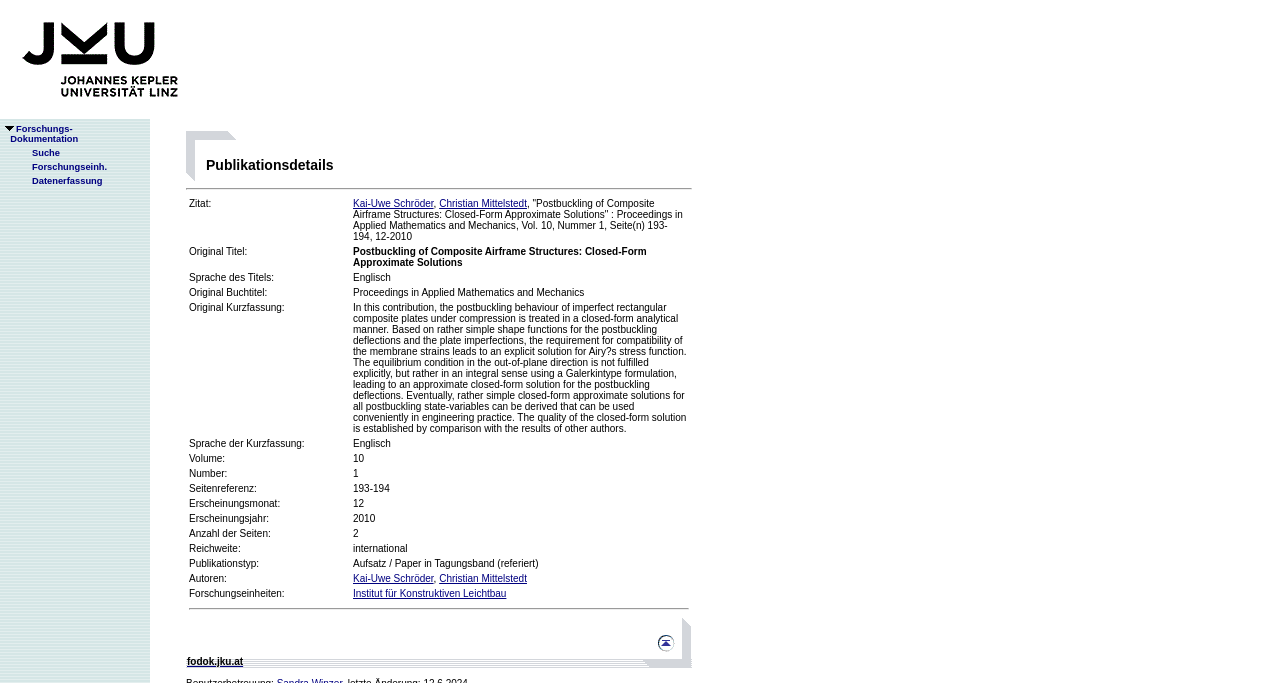Identify the bounding box coordinates for the UI element described by the following text: "alt="Zum Seitenanfang"". Provide the coordinates as four float numbers between 0 and 1, in the format [left, top, right, bottom].

[0.501, 0.944, 0.54, 0.96]